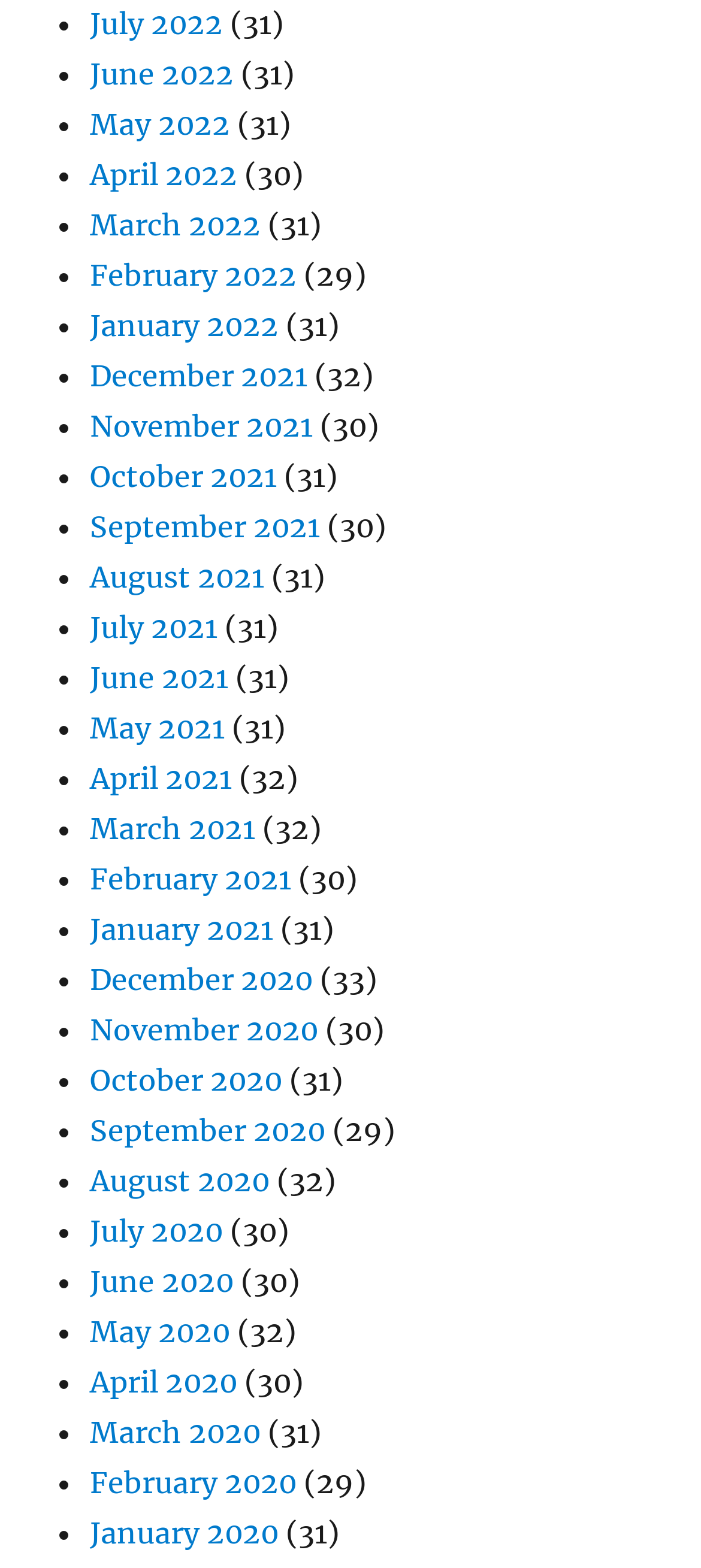Please specify the bounding box coordinates for the clickable region that will help you carry out the instruction: "view April 2022".

[0.128, 0.1, 0.338, 0.123]